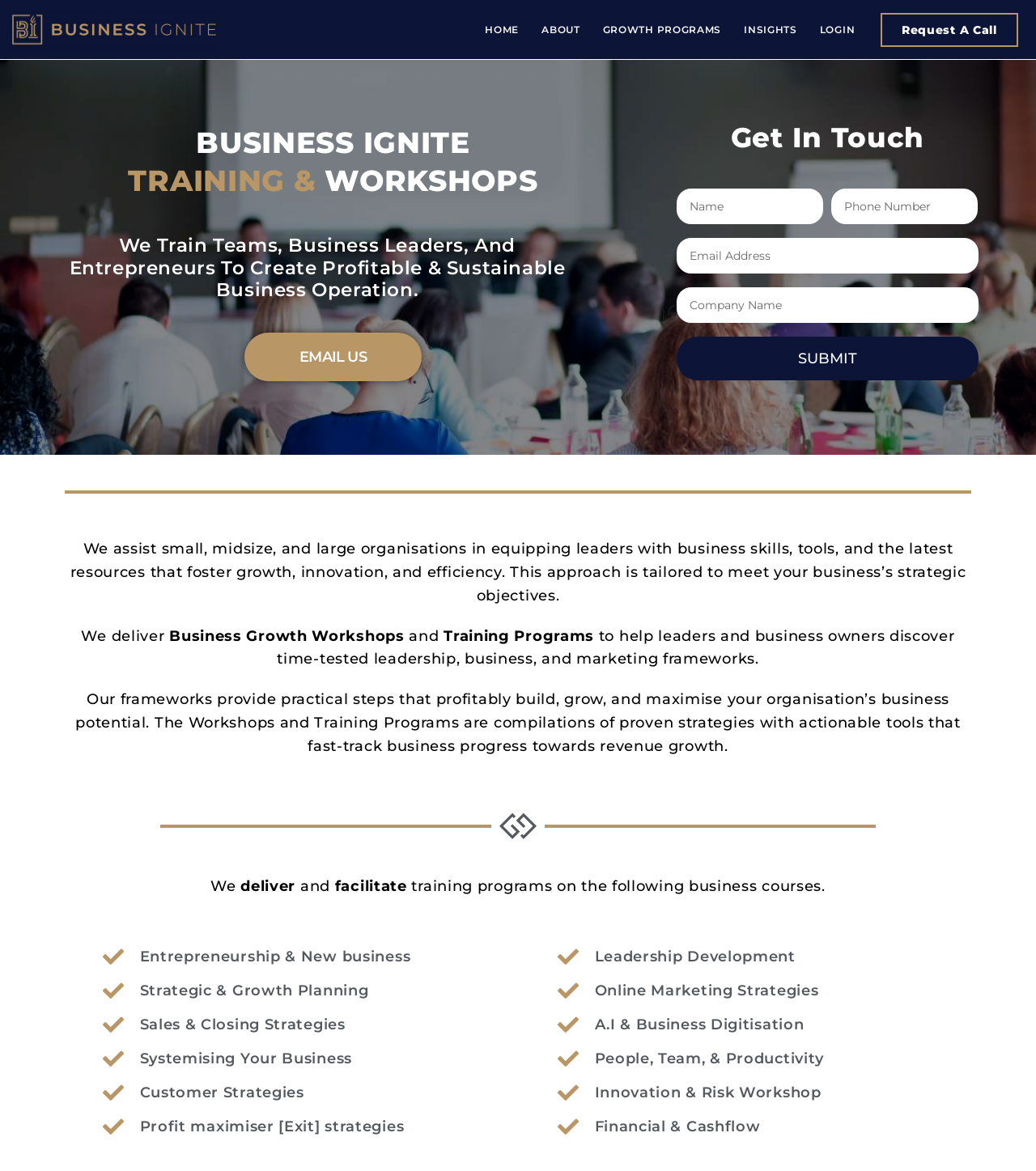Answer the question in a single word or phrase:
How can I get in touch with Business Ignite?

Request a call or email